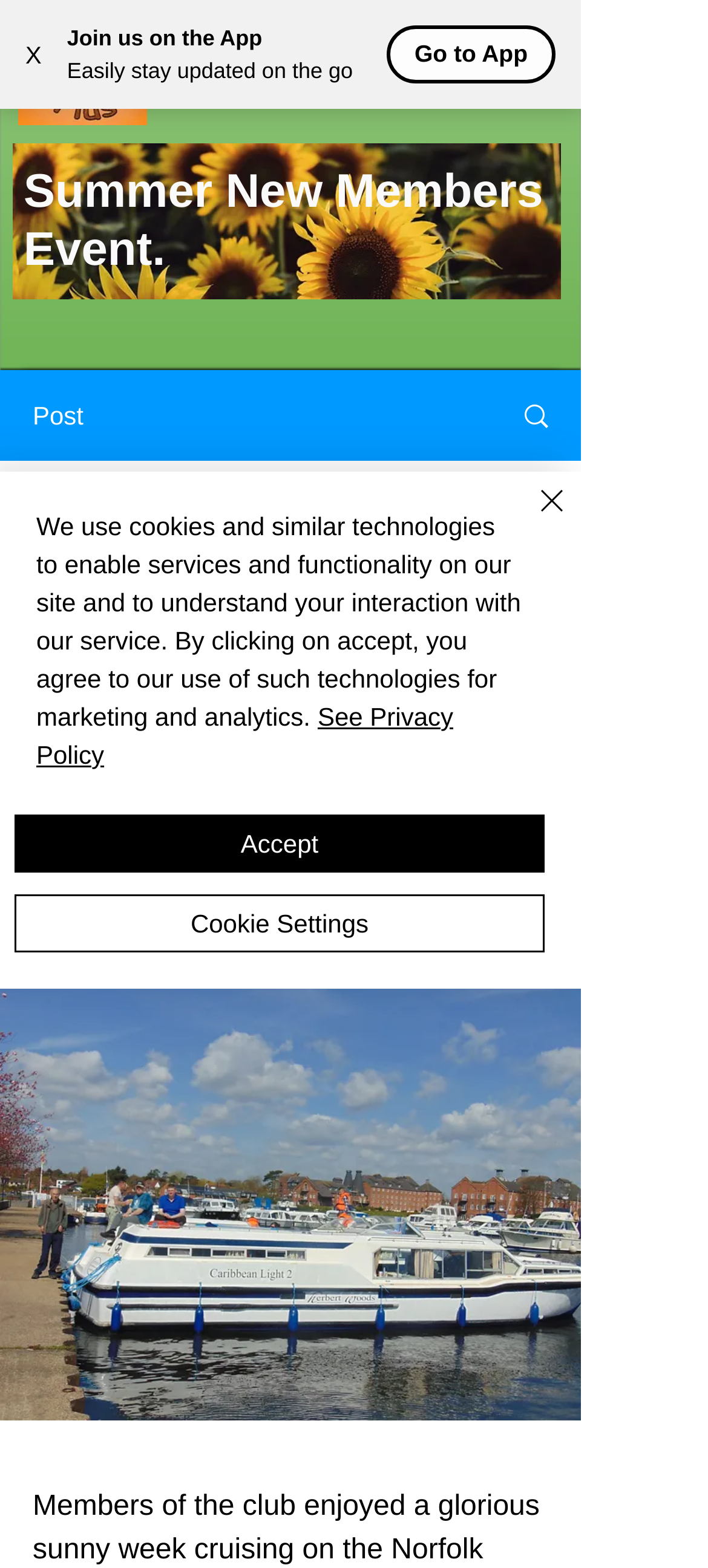Please identify the bounding box coordinates of the element that needs to be clicked to perform the following instruction: "Open navigation menu".

[0.667, 0.006, 0.795, 0.064]